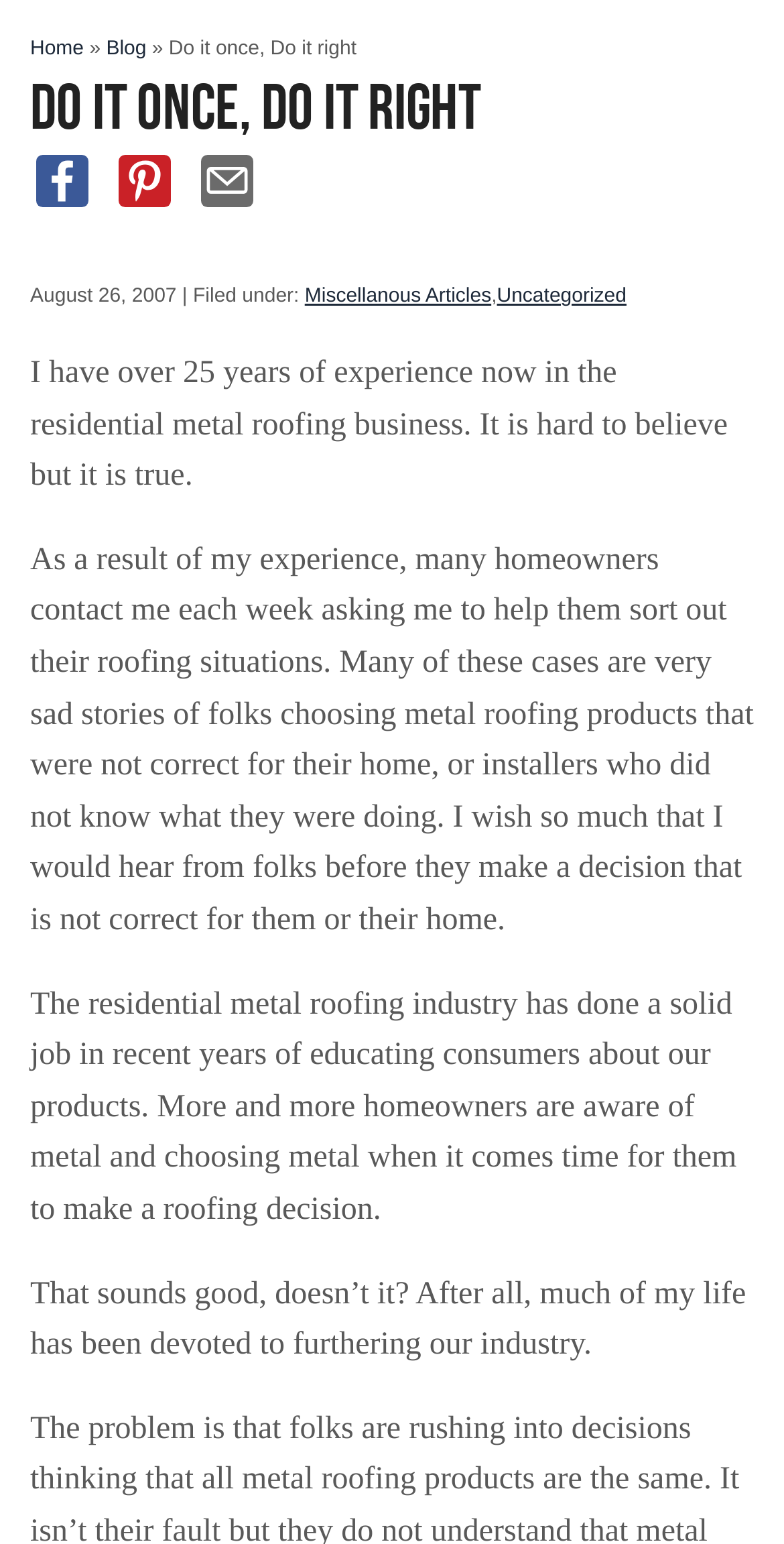From the details in the image, provide a thorough response to the question: What is the main topic of the article?

The article discusses the author's experience in metal roofing, the importance of choosing the right metal roofing products, and the industry's efforts to educate consumers. This suggests that the main topic of the article is metal roofing.